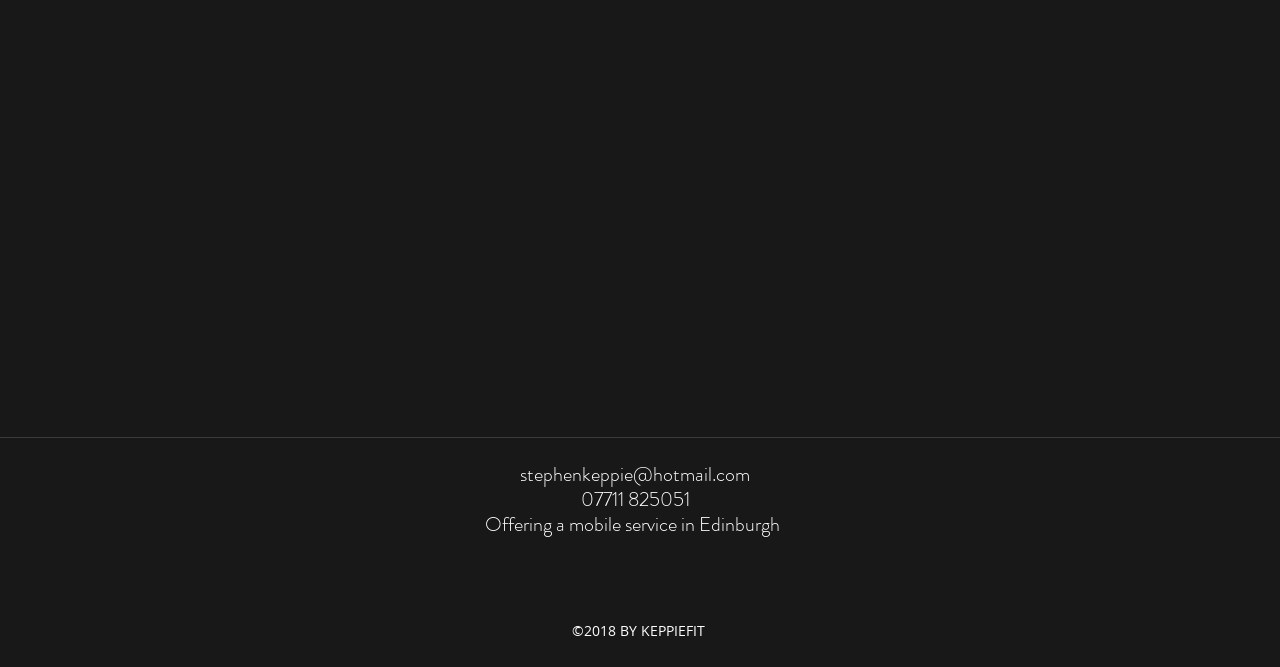Identify the bounding box of the UI element that matches this description: "stephenkeppie@hotmail.com".

[0.406, 0.689, 0.586, 0.733]